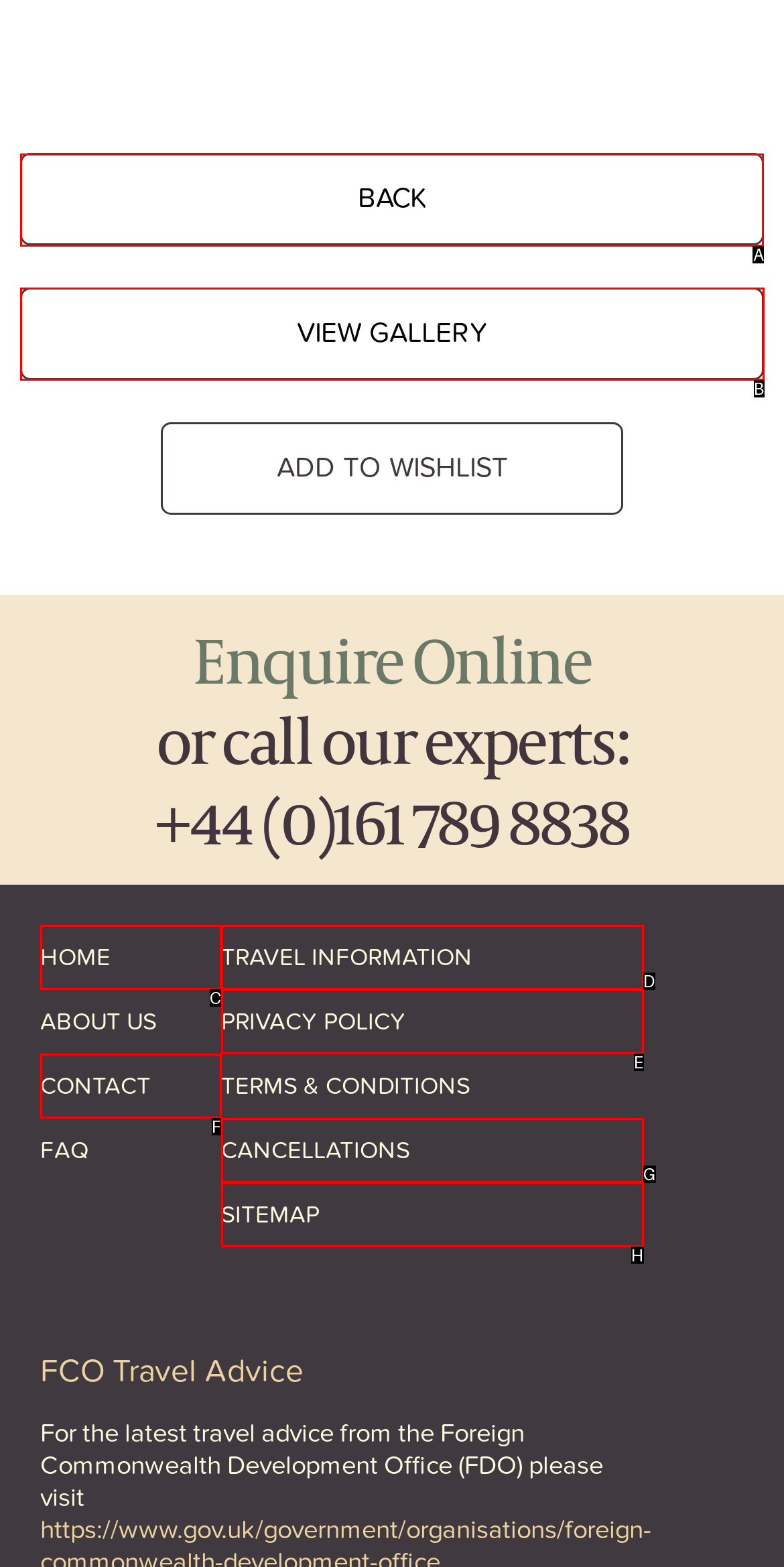Tell me the letter of the correct UI element to click for this instruction: go back. Answer with the letter only.

A